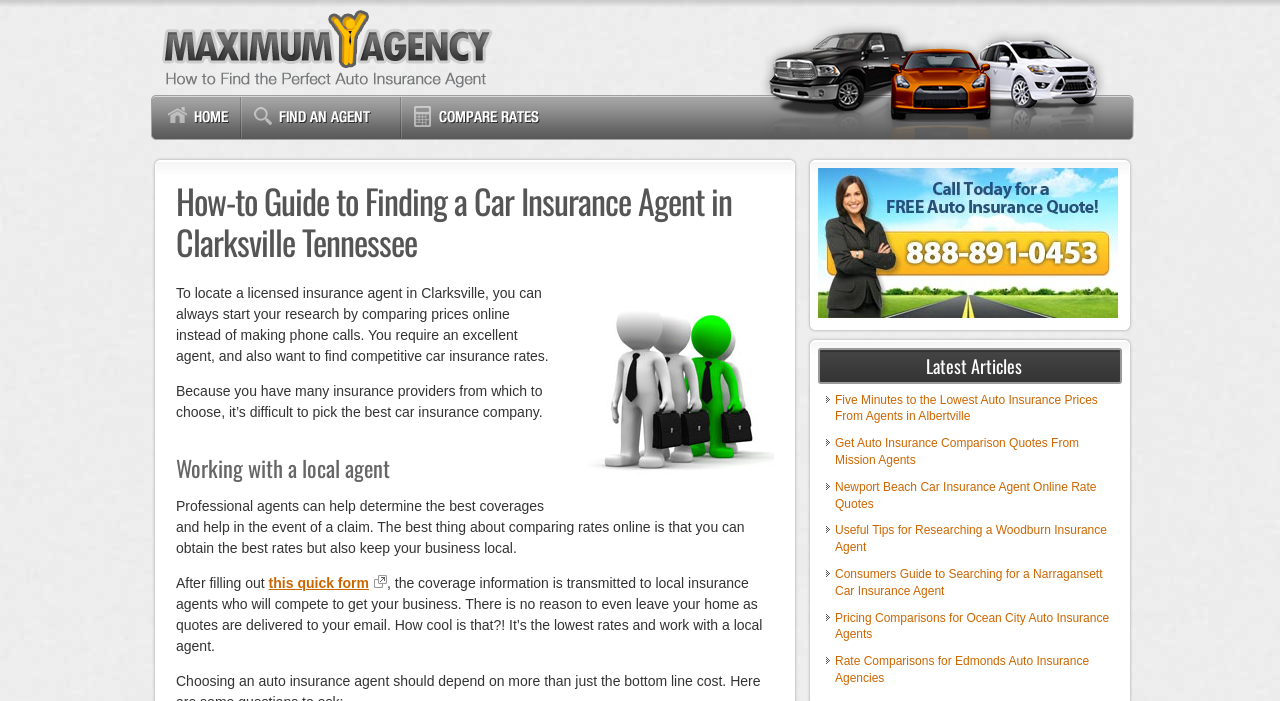Find and provide the bounding box coordinates for the UI element described with: "alt="MaximumAgency.com"".

[0.113, 0.117, 0.432, 0.14]